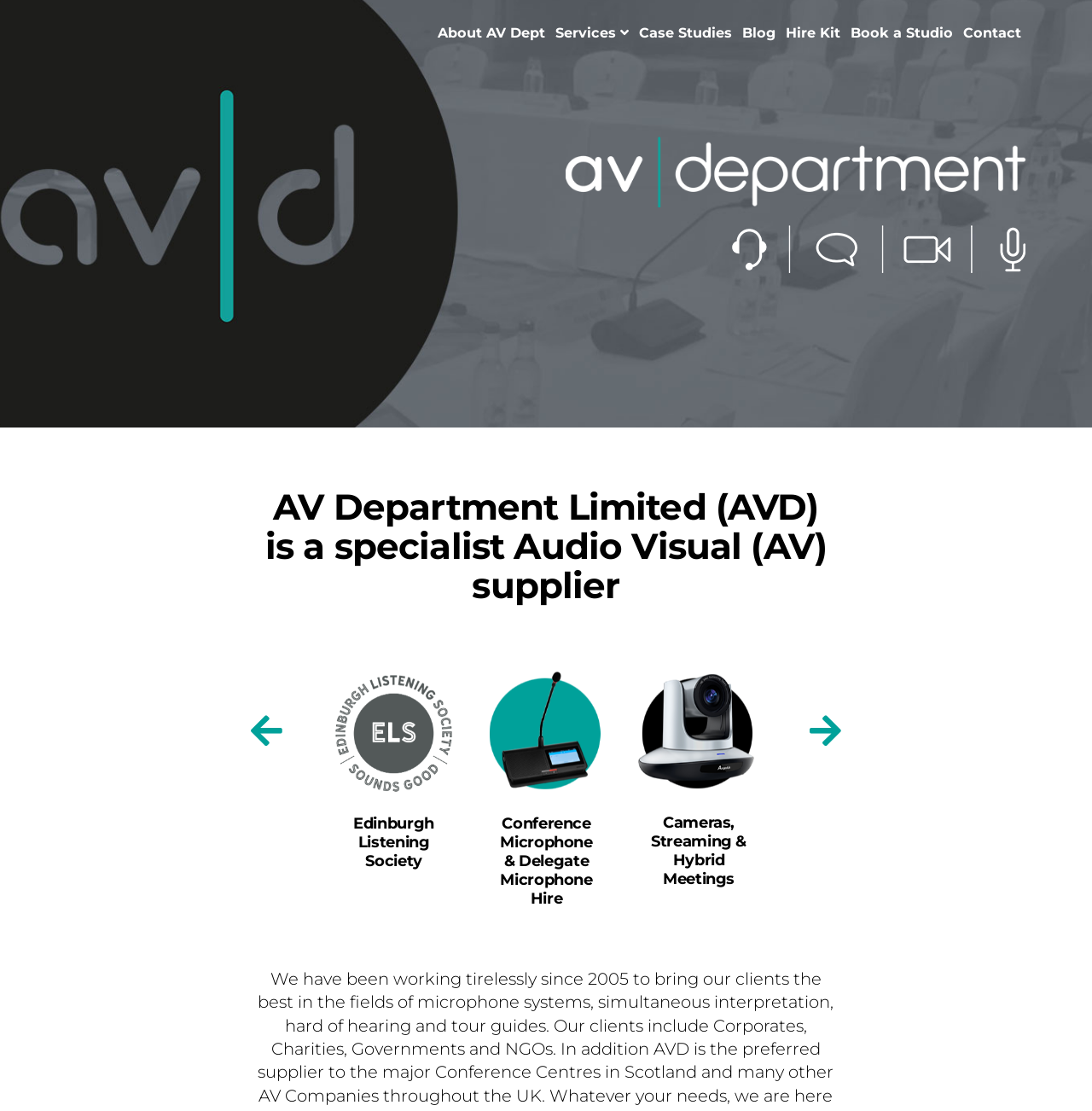Generate a thorough explanation of the webpage's elements.

The webpage is about the AV Department, a specialist Audio Visual supplier. At the top, there are seven links: "About AV Dept", "Services", "Case Studies", "Blog", "Hire Kit", "Book a Studio", and "Contact", which are aligned horizontally and take up a small portion of the top section of the page.

Below these links, there is a logo image of "AV Department" on the right side, accompanied by a non-descriptive text "\xa0" on the left side. 

The main content of the page starts with a heading that describes the AV Department Limited (AVD) as a specialist Audio Visual (AV) supplier. 

Underneath the heading, there is a section with three links: "Edinburgh Listening Society", "Conference Microphone & Delegate Microphone Hire", and "Cameras, Streaming & Hybrid Meetings", which are vertically aligned and take up the left side of the section. 

On the right side of the same section, there are two articles, one above the other, but their contents are not described.